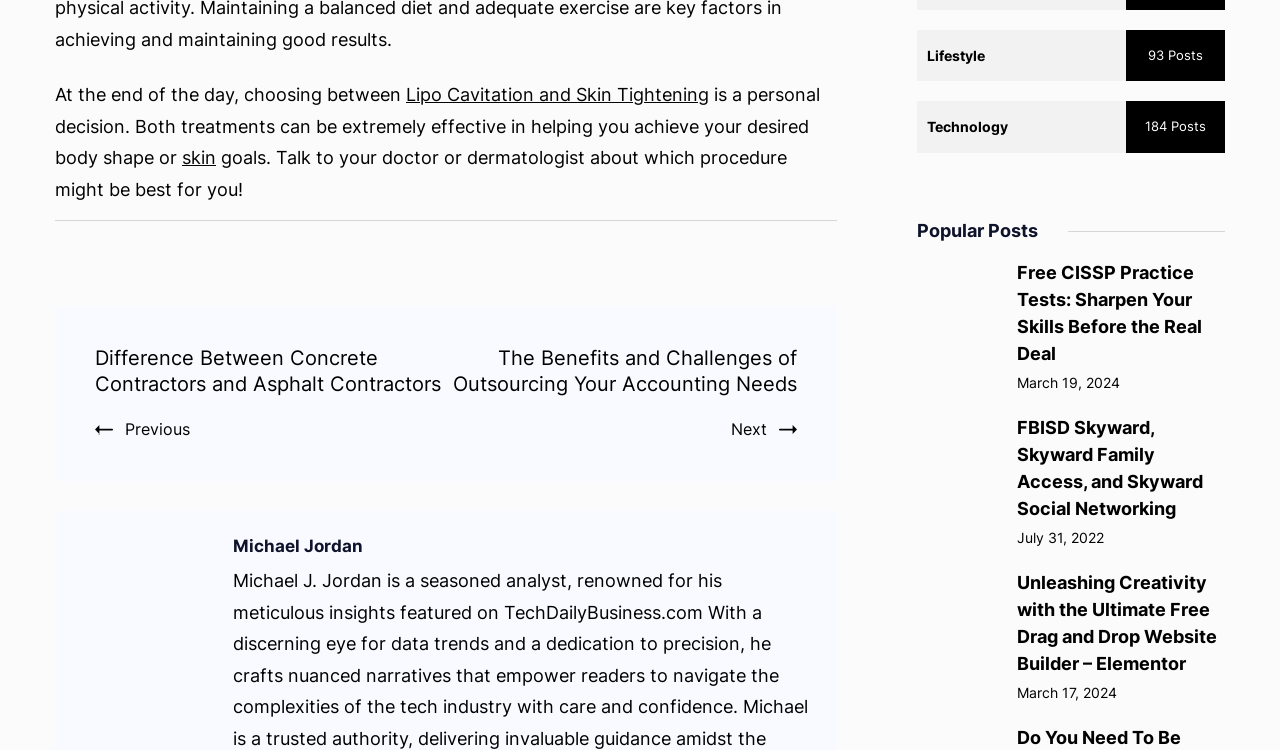What is the topic of the post with the title 'Unleashing Creativity with the Ultimate Free Drag and Drop Website Builder – Elementor'?
Using the picture, provide a one-word or short phrase answer.

website builder